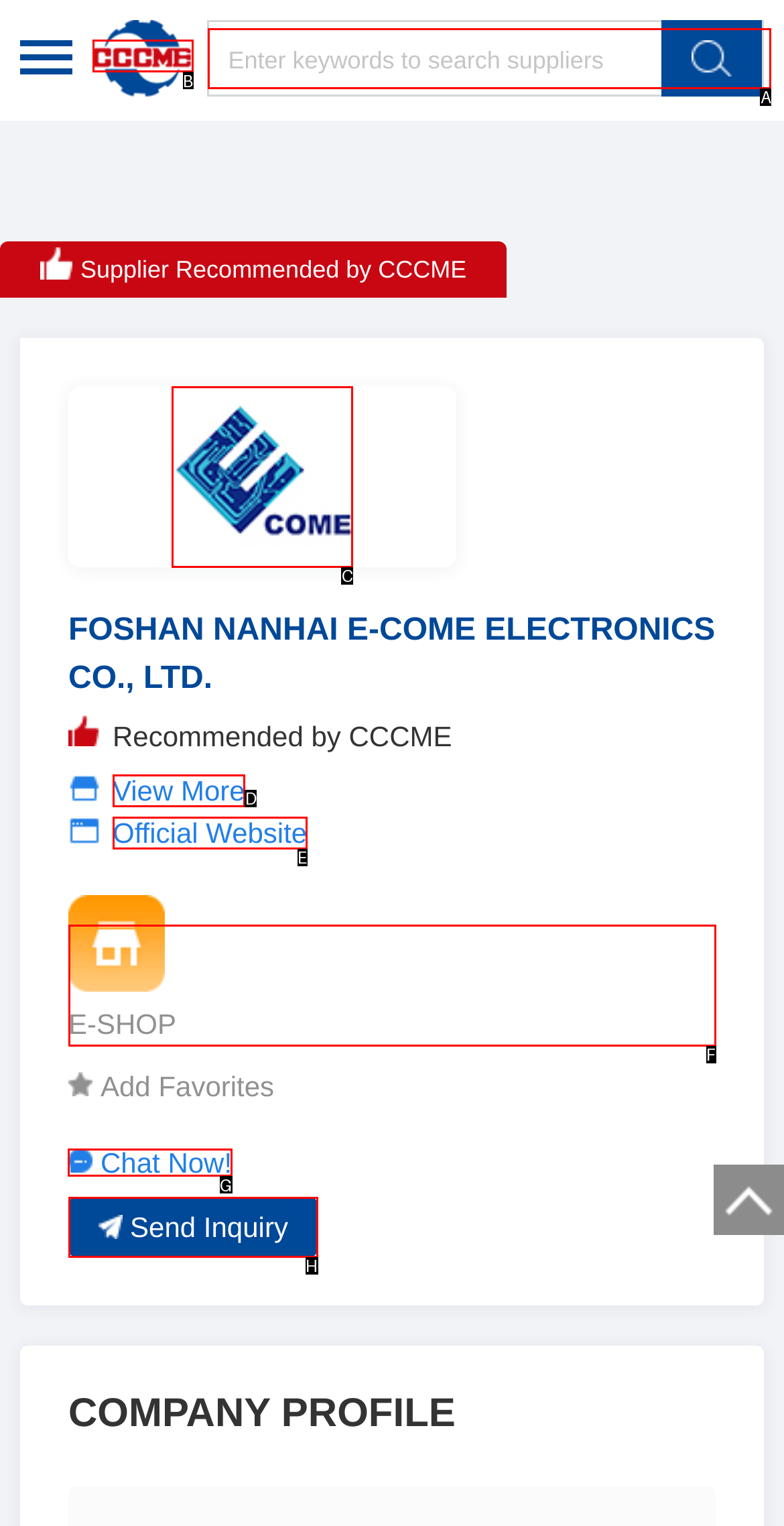Please identify the correct UI element to click for the task: Visit Facebook page Respond with the letter of the appropriate option.

None